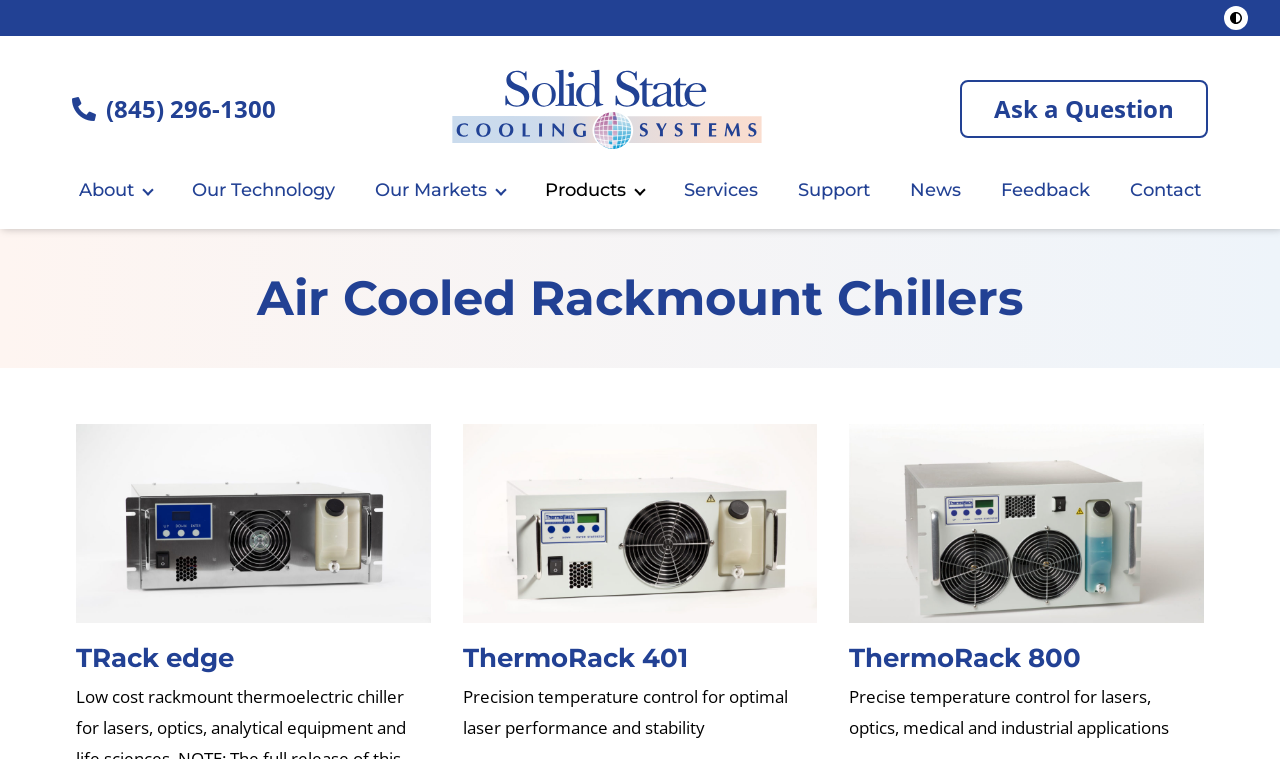Locate and provide the bounding box coordinates for the HTML element that matches this description: "Solid State Cooling Systems".

[0.348, 0.074, 0.598, 0.214]